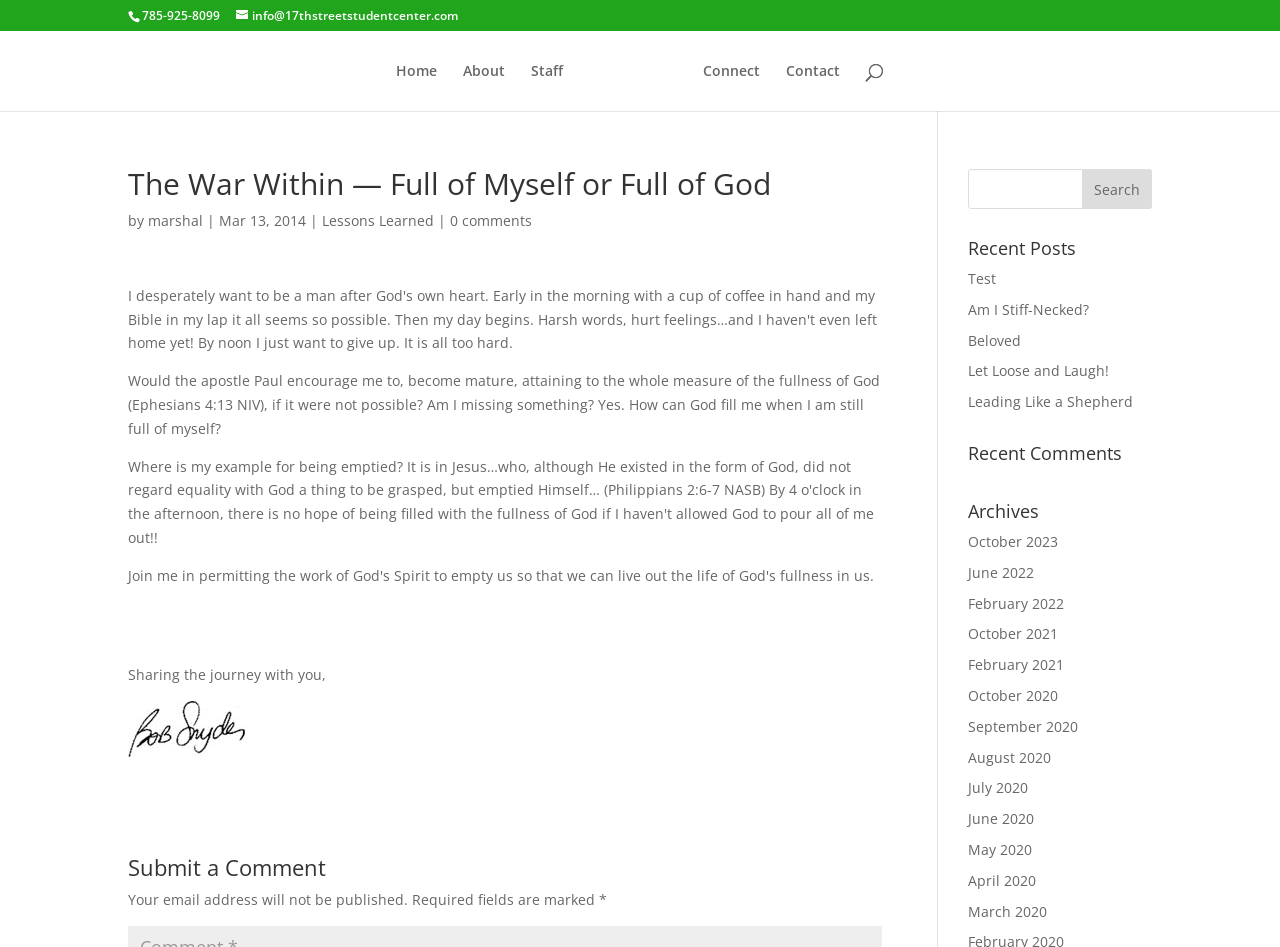What is the purpose of the textbox at the top of the page?
Please respond to the question with as much detail as possible.

I inferred the purpose of the textbox by looking at its location at the top of the page, and the presence of a search button next to it, which suggests that it is a search box.